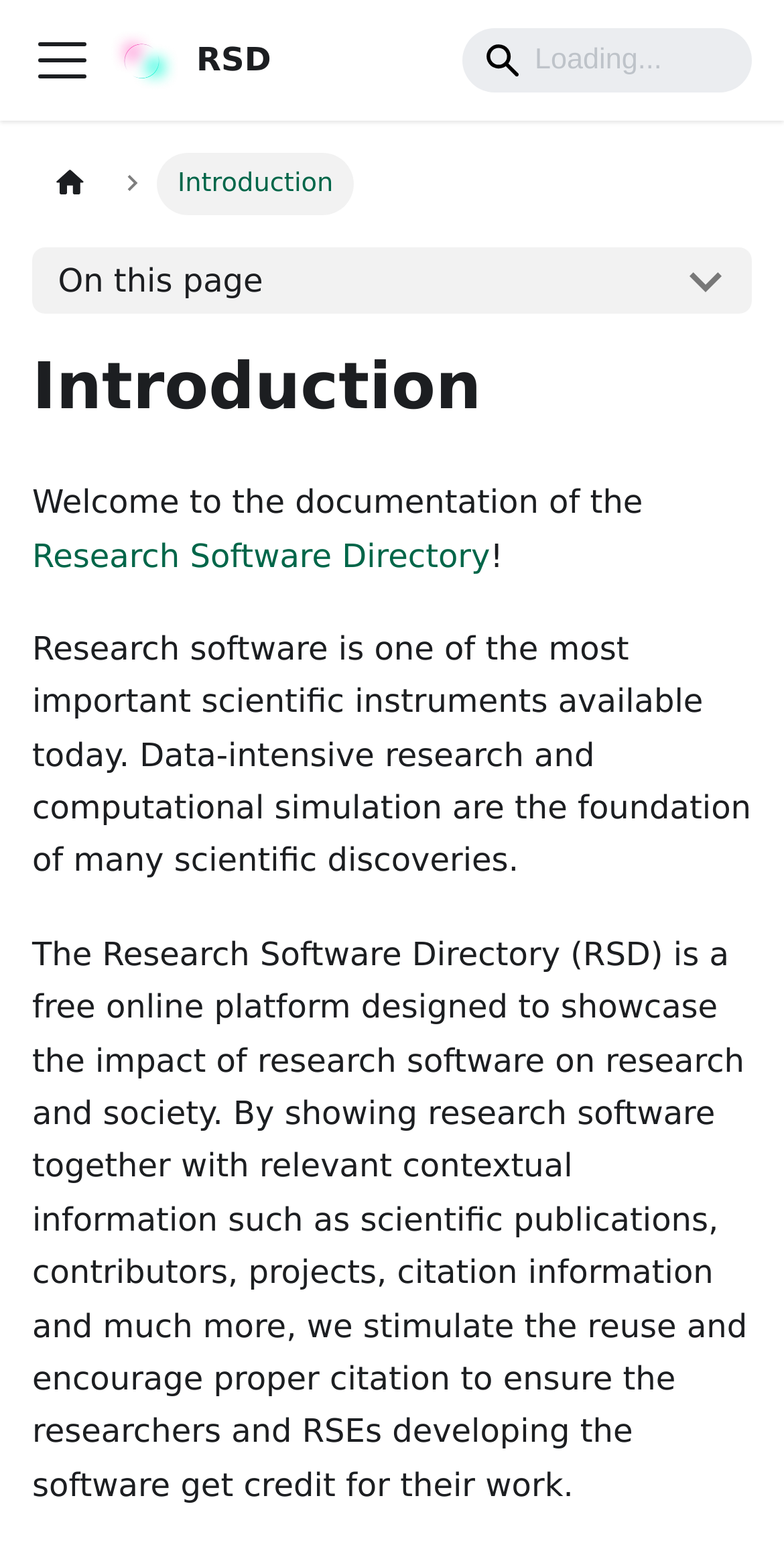Summarize the webpage in an elaborate manner.

The webpage is titled "Introduction | RSD documentation" and has a navigation bar at the top, spanning the entire width of the page. On the left side of the navigation bar, there is a button to toggle the navigation bar, and on the right side, there is a search box that is currently disabled. 

In the center of the navigation bar, there is a link to the RSD logo, which is accompanied by an image of the logo. Below the navigation bar, there is a breadcrumbs section that displays the current location, "Introduction", with a link to the "Home page" on the left and an image of a home icon. 

On the main content area, there is a button labeled "On this page" at the top, followed by a header section with a heading that reads "Introduction". Below the header, there is a paragraph of text that welcomes users to the documentation of the Research Software Directory. 

The text continues with a link to "Research Software Directory" and explains the importance of research software in scientific discoveries. The text then describes the purpose of the Research Software Directory, which is to showcase the impact of research software on research and society, and to stimulate the reuse and proper citation of the software.